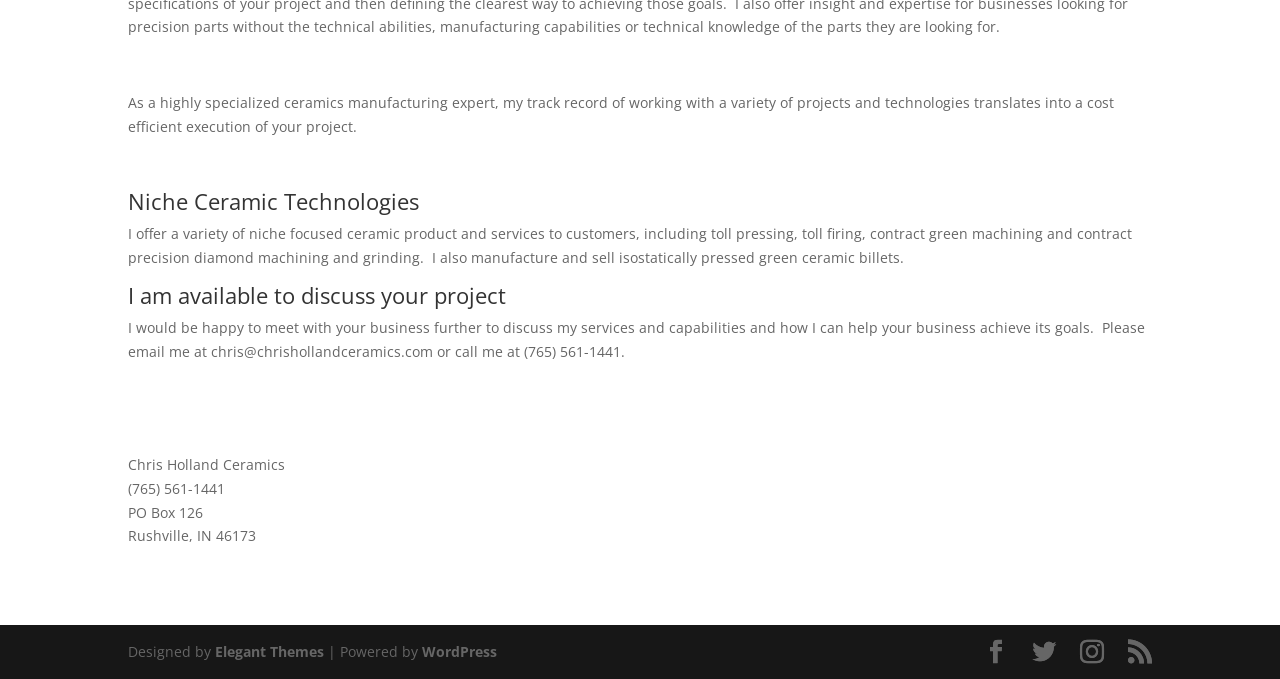Answer this question in one word or a short phrase: How can you contact the expert?

Email or phone